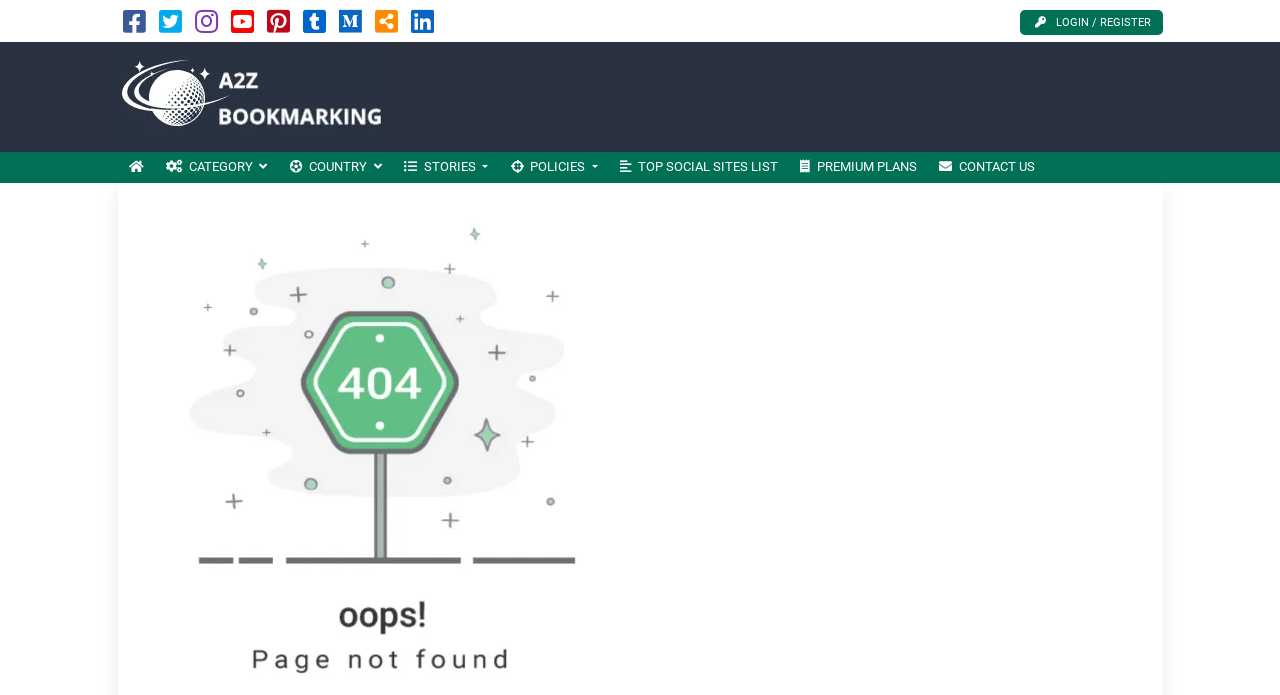How many social media links are available?
Please ensure your answer to the question is detailed and covers all necessary aspects.

There are 8 social media links available on the top right corner of the webpage, represented by font awesome icons.